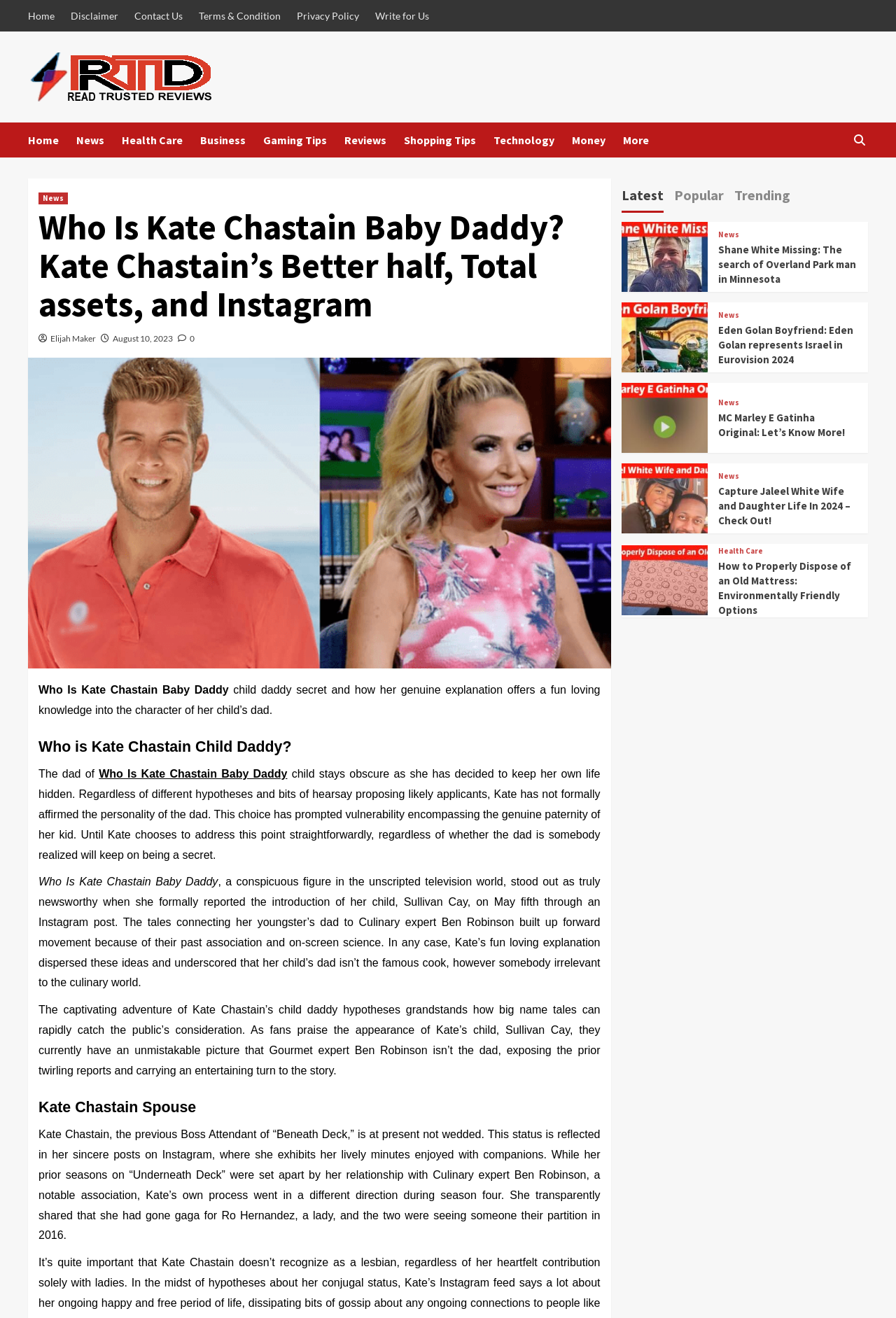Provide the bounding box coordinates of the HTML element this sentence describes: "alt="Latest News Shane White Missing"". The bounding box coordinates consist of four float numbers between 0 and 1, i.e., [left, top, right, bottom].

[0.693, 0.195, 0.79, 0.205]